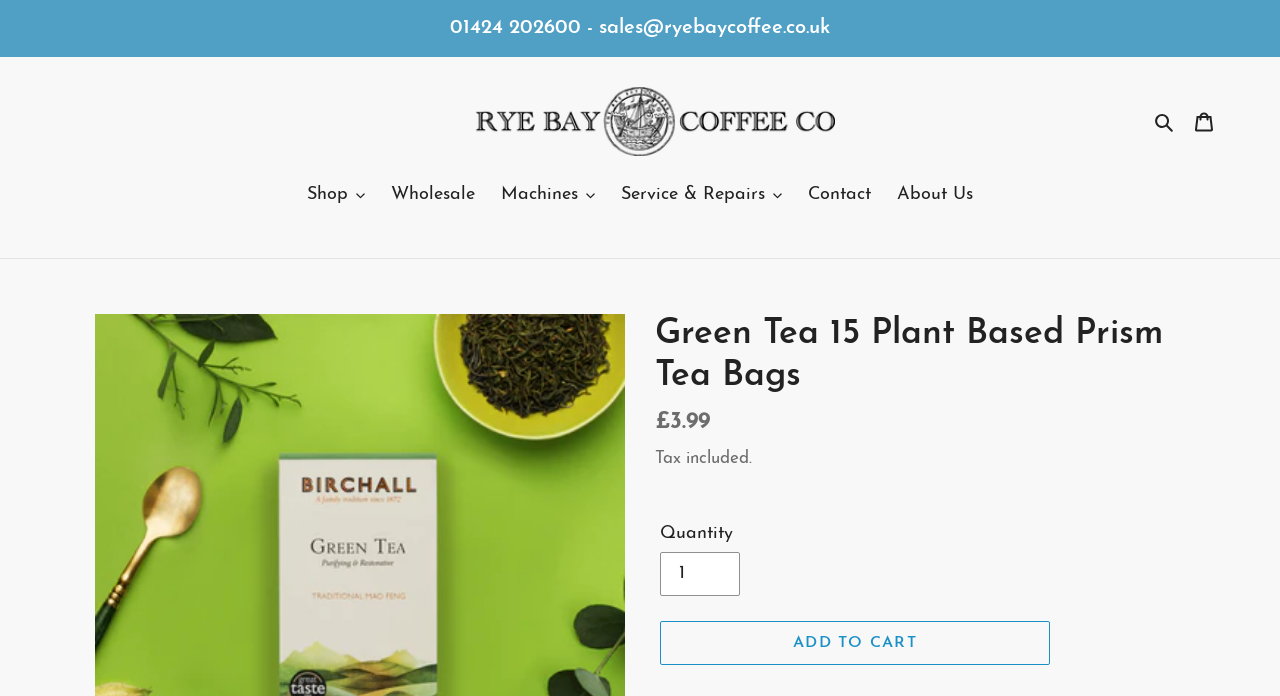Identify the bounding box for the described UI element. Provide the coordinates in (top-left x, top-left y, bottom-right x, bottom-right y) format with values ranging from 0 to 1: About Us

[0.693, 0.261, 0.768, 0.304]